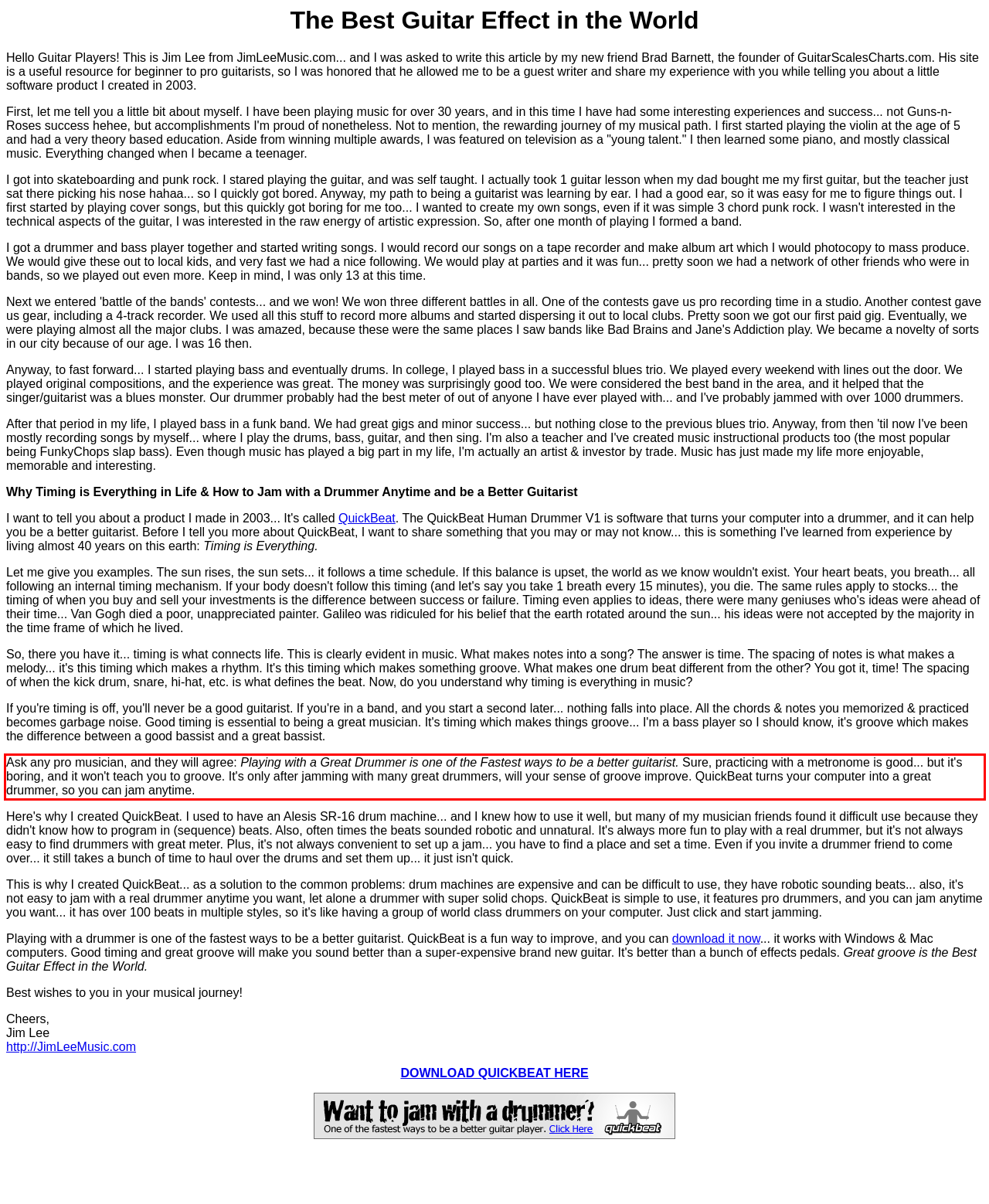Observe the screenshot of the webpage that includes a red rectangle bounding box. Conduct OCR on the content inside this red bounding box and generate the text.

Ask any pro musician, and they will agree: Playing with a Great Drummer is one of the Fastest ways to be a better guitarist. Sure, practicing with a metronome is good... but it's boring, and it won't teach you to groove. It's only after jamming with many great drummers, will your sense of groove improve. QuickBeat turns your computer into a great drummer, so you can jam anytime.